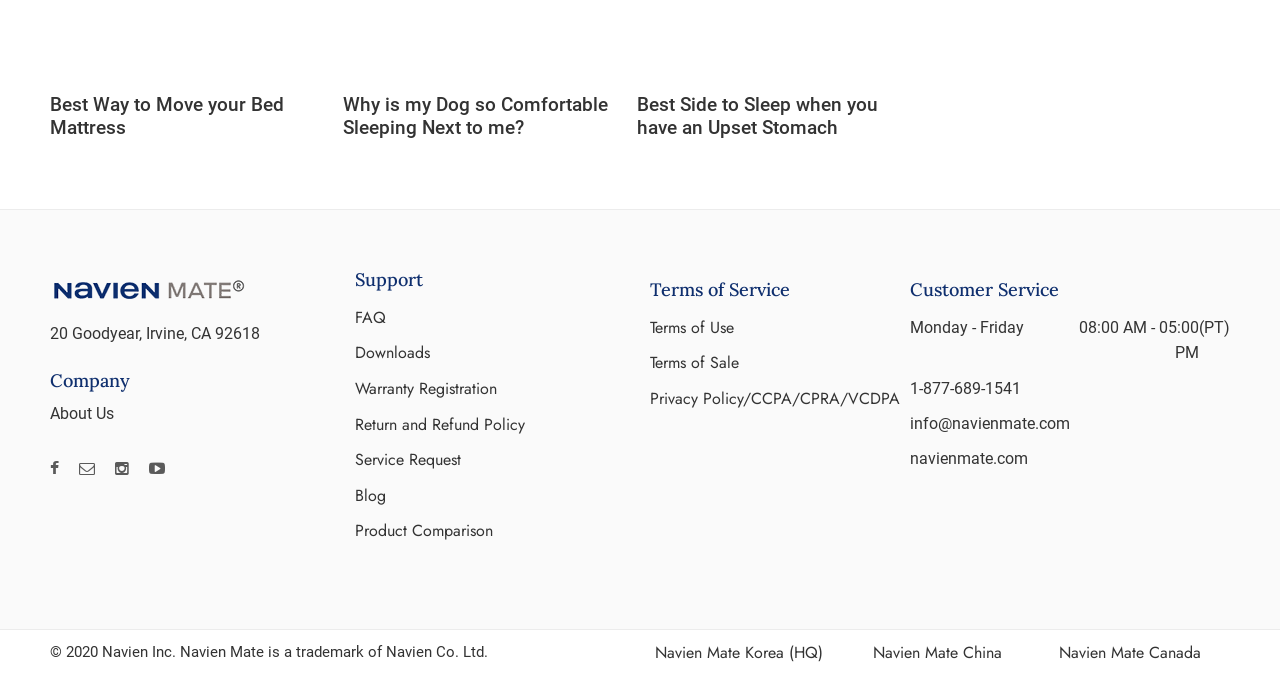Please identify the bounding box coordinates of the element that needs to be clicked to execute the following command: "View the 'FAQ' page". Provide the bounding box using four float numbers between 0 and 1, formatted as [left, top, right, bottom].

[0.277, 0.444, 0.492, 0.496]